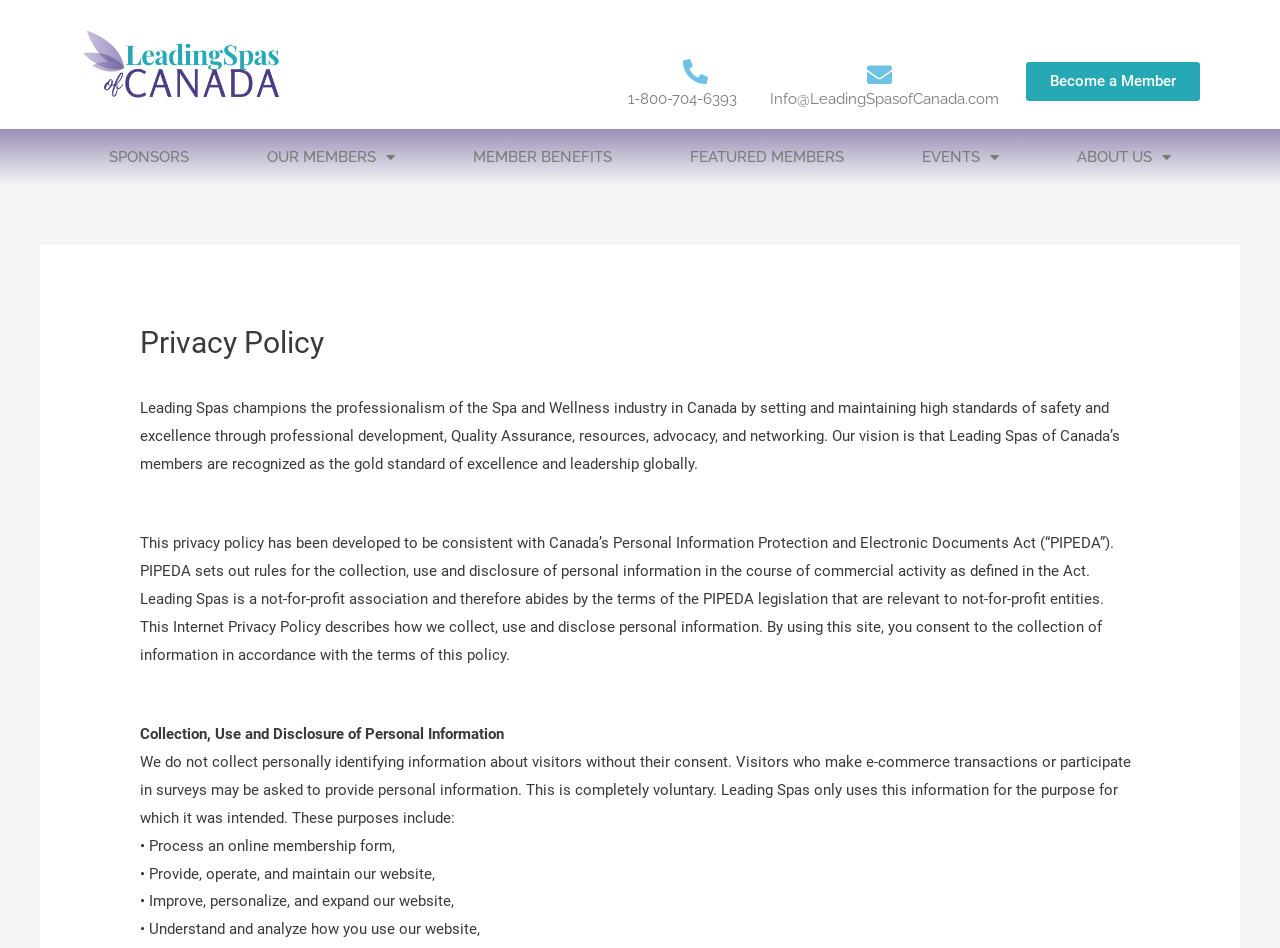What is the purpose of collecting personal information on this website?
Use the information from the screenshot to give a comprehensive response to the question.

According to the privacy policy, personal information is collected for specific purposes, including processing an online membership form, providing and maintaining the website, improving and personalizing the website, and understanding how users interact with the website.